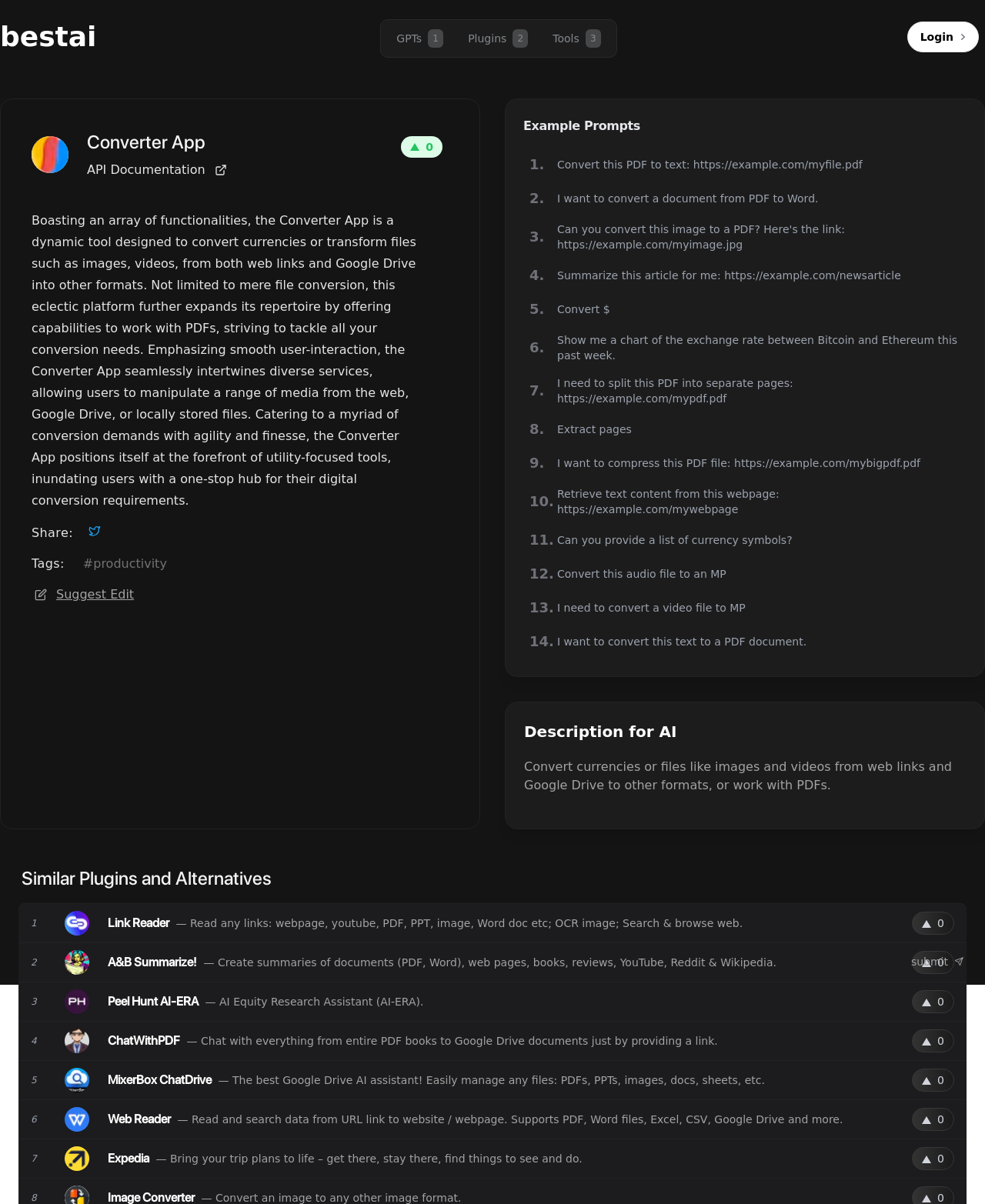Give a detailed account of the webpage's layout and content.

The webpage is about the Converter App, a dynamic tool that can convert currencies or transform files such as images, videos, from both web links and Google Drive into other formats. At the top, there are four links: 'bestai', 'GPTs 1', 'Plugins 2', and 'Tools 3', aligned horizontally. To the right of these links, there is a 'Login' button with an image beside it. Below the links, there is a heading 'Converter App' followed by a brief description of the app's functionalities.

On the left side, there is a section with a heading 'Share:' and a 'twitter' button with an image. Below this, there is a section with a heading 'Tags:' and two static texts: '#' and 'productivity'. Next to this section, there is a 'Suggest Edit' button with an image.

The main content of the page is divided into two sections. The first section has a heading 'Example Prompts' and lists 14 example prompts for using the Converter App, such as converting a PDF to text, summarizing an article, and converting a video file to MP3. Each prompt is numbered and has a brief description.

The second section has a heading 'Description for AI' and provides a brief description of the Converter App's capabilities. Below this, there is a section with a heading 'Similar Plugins and Alternatives' that lists five alternative plugins, each with a link, an image, and a brief description. The plugins are listed in a vertical column, with each plugin's information aligned horizontally.